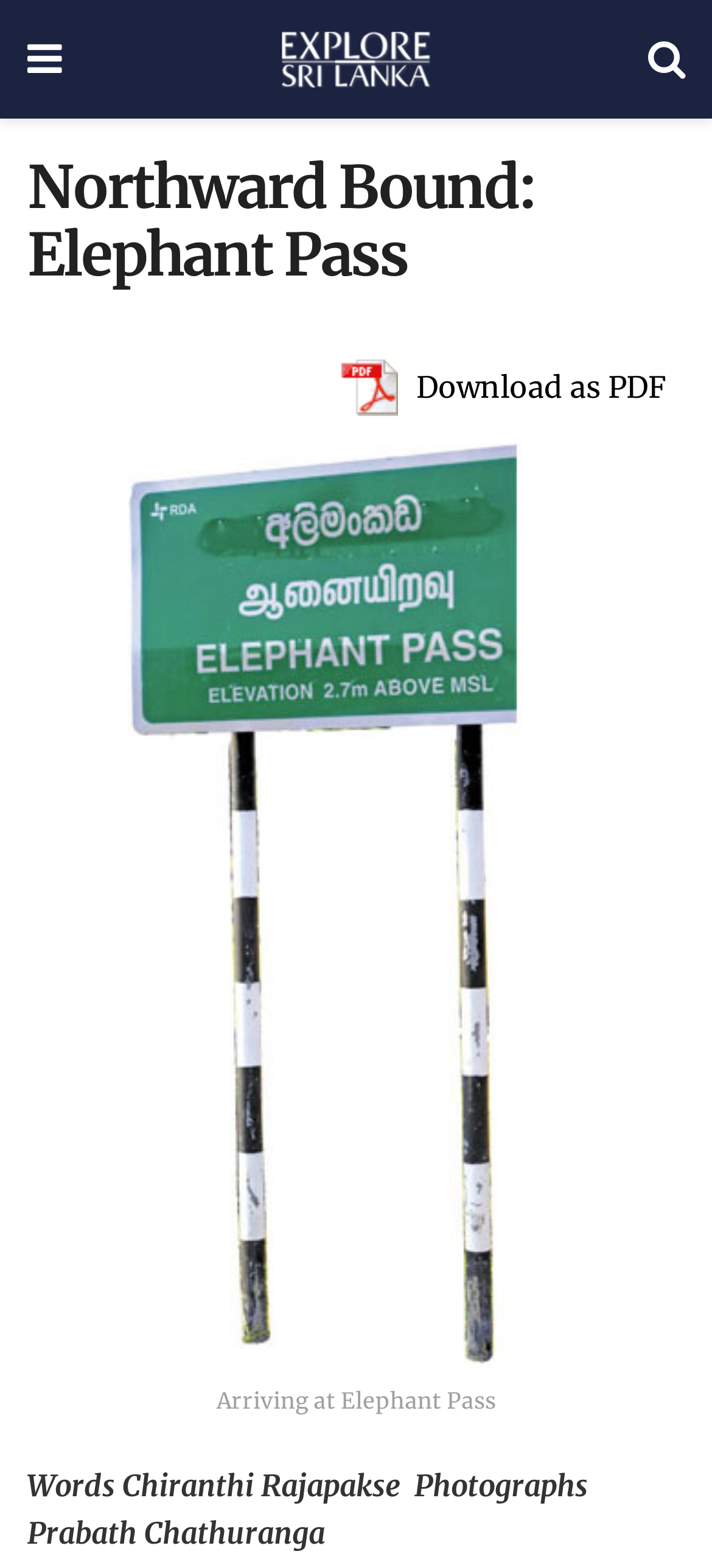What is the type of image described in the figure?
Please provide a single word or phrase in response based on the screenshot.

Photograph